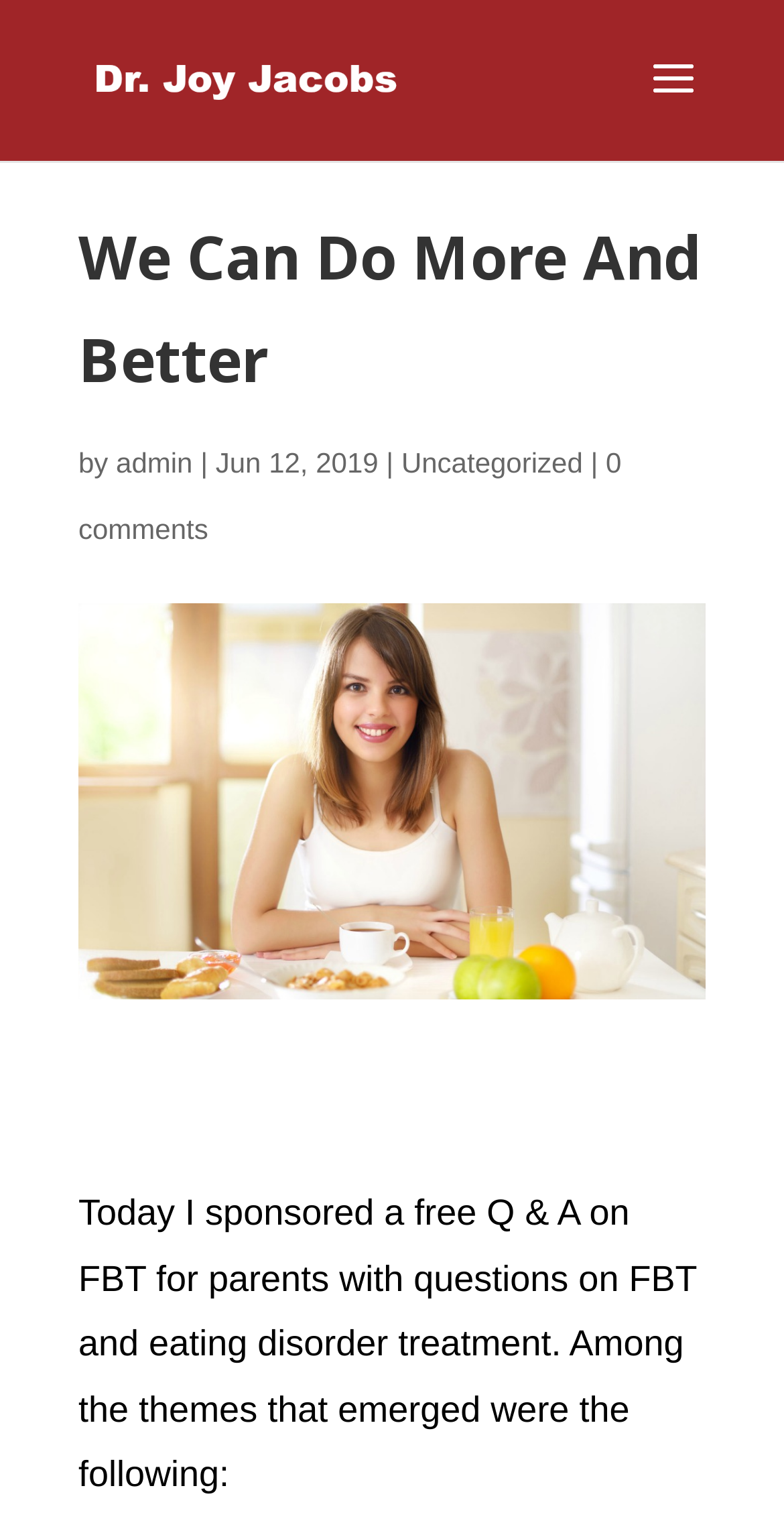How many comments does the blog post have?
Make sure to answer the question with a detailed and comprehensive explanation.

The number of comments on the blog post can be found by looking at the link '0 comments' which is located below the main heading 'We Can Do More And Better'.